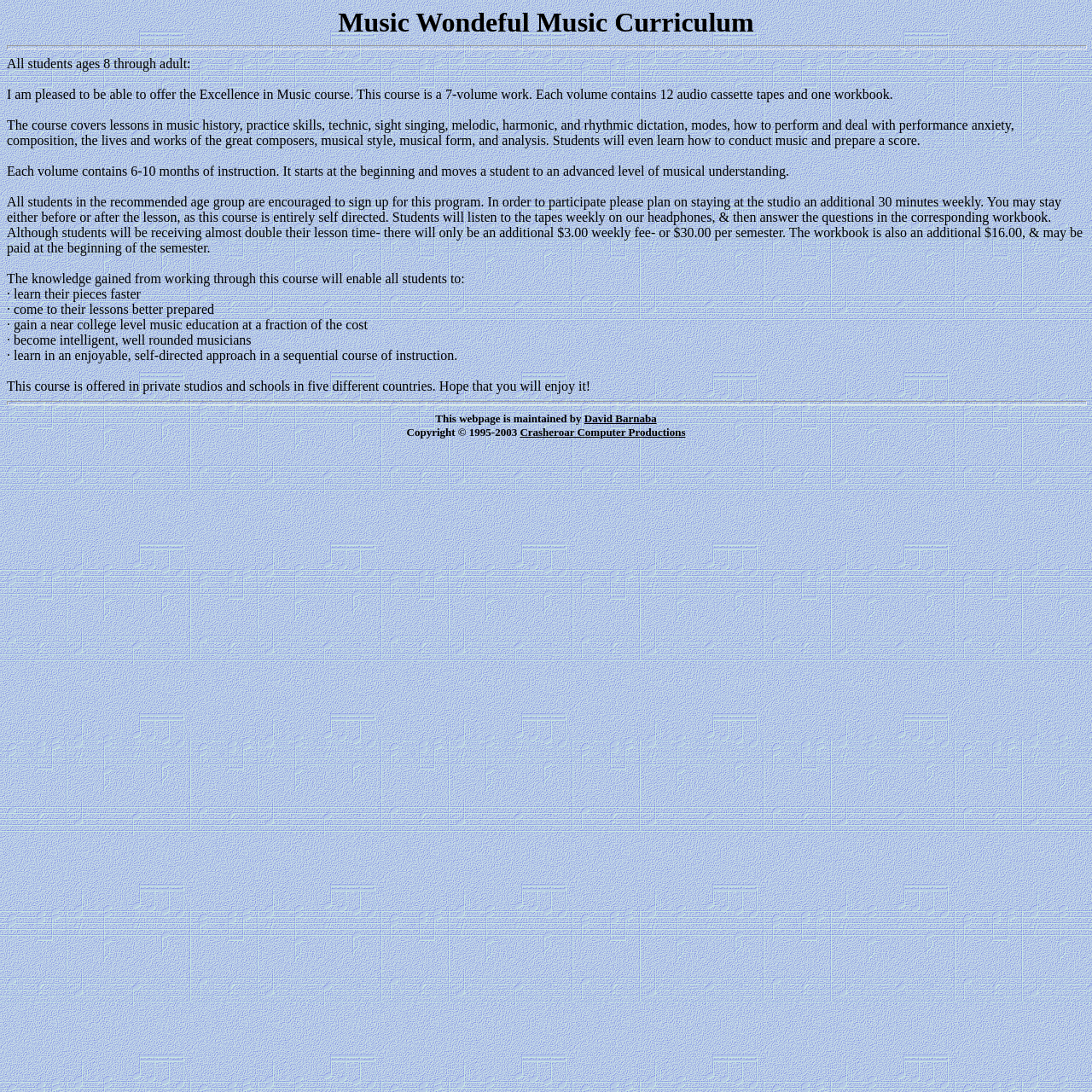Using the information in the image, could you please answer the following question in detail:
How many months of instruction are in each volume?

According to the webpage, each volume contains 6-10 months of instruction, as mentioned in the fourth paragraph, 'Each volume contains 6-10 months of instruction.'